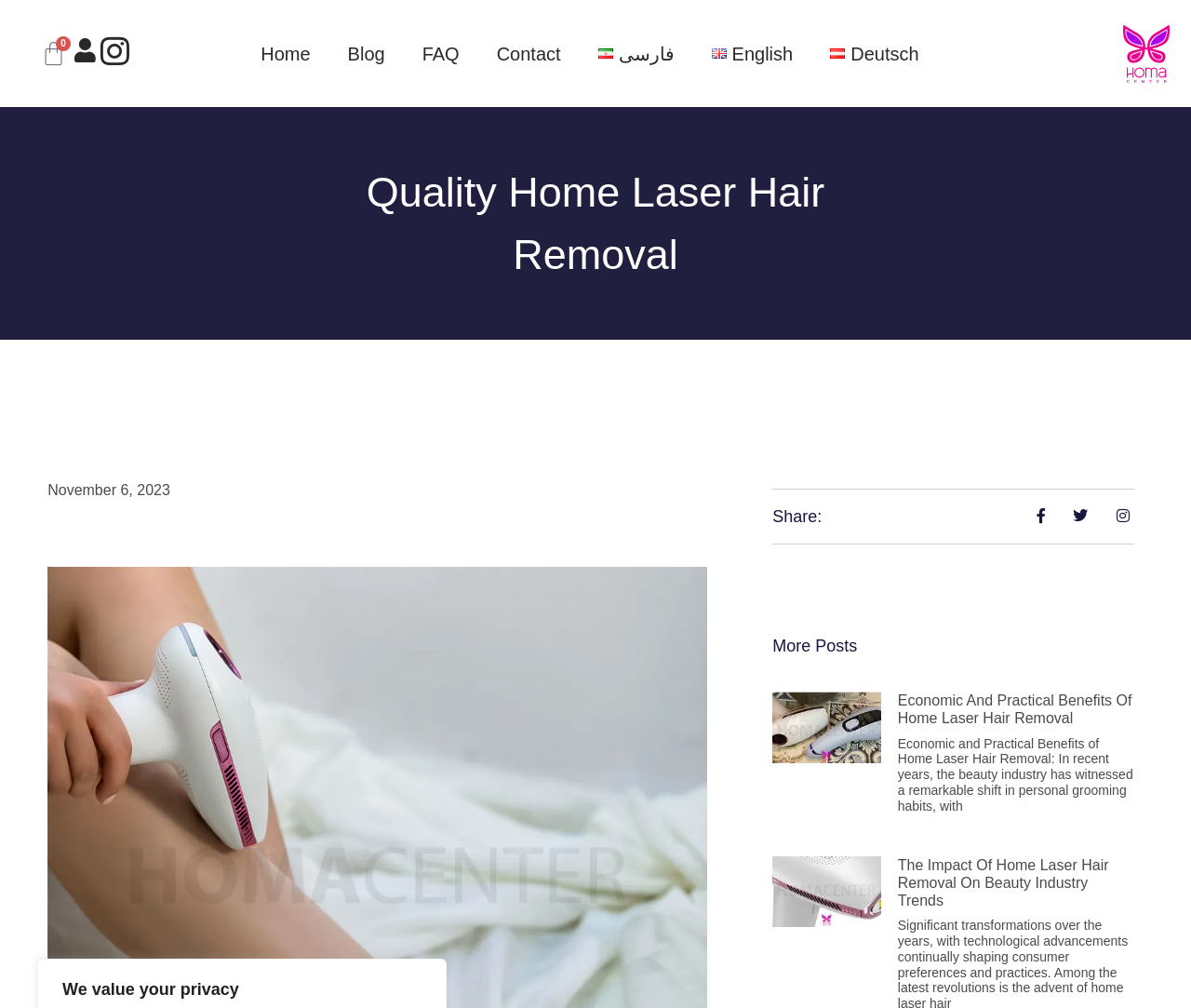Please locate the bounding box coordinates of the element's region that needs to be clicked to follow the instruction: "View Instagram page". The bounding box coordinates should be provided as four float numbers between 0 and 1, i.e., [left, top, right, bottom].

[0.083, 0.034, 0.11, 0.066]